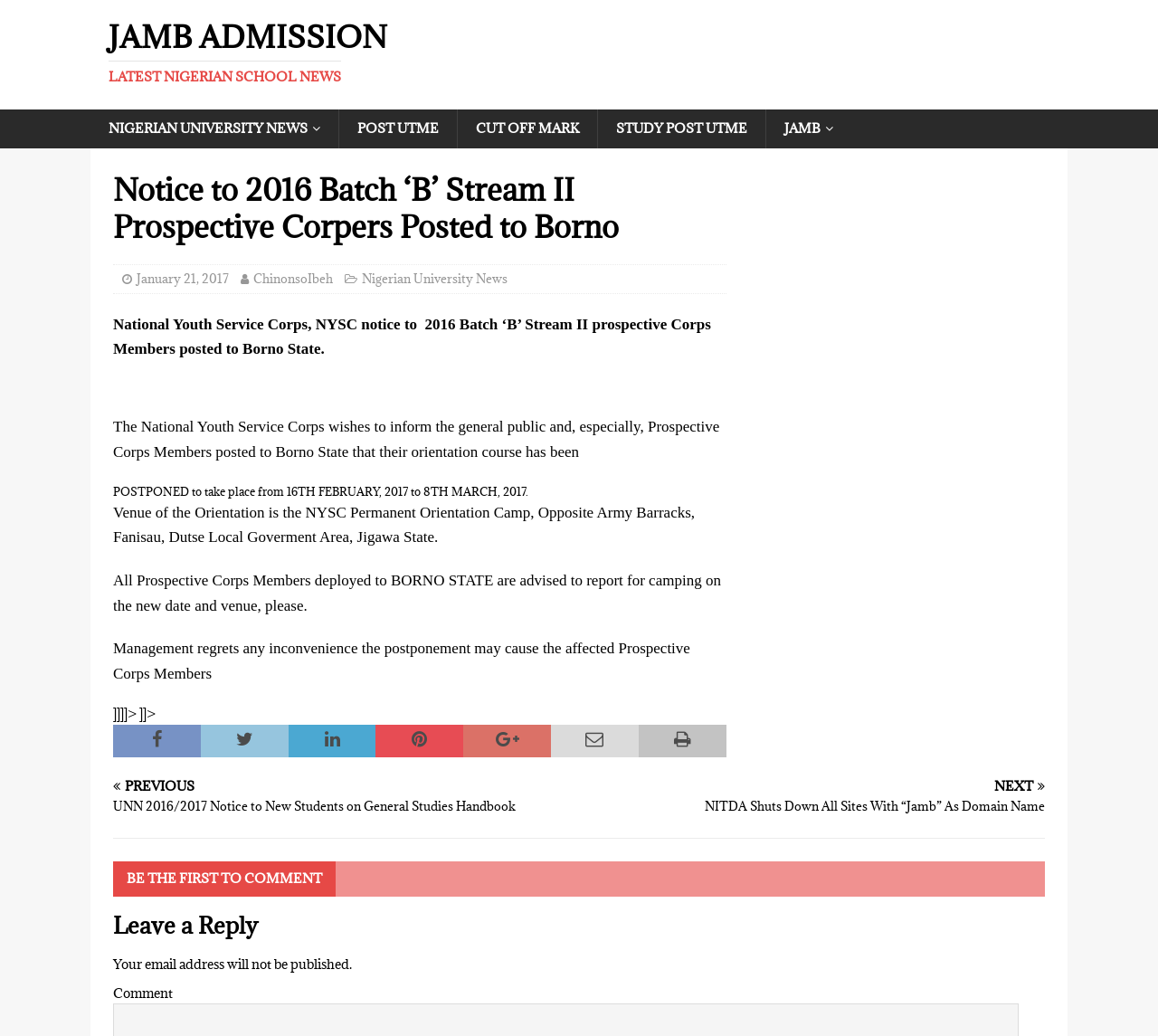What is the new date for the orientation course?
Kindly give a detailed and elaborate answer to the question.

The new date for the orientation course is from 16th February, 2017 to 8th March, 2017, as announced by the National Youth Service Corps.